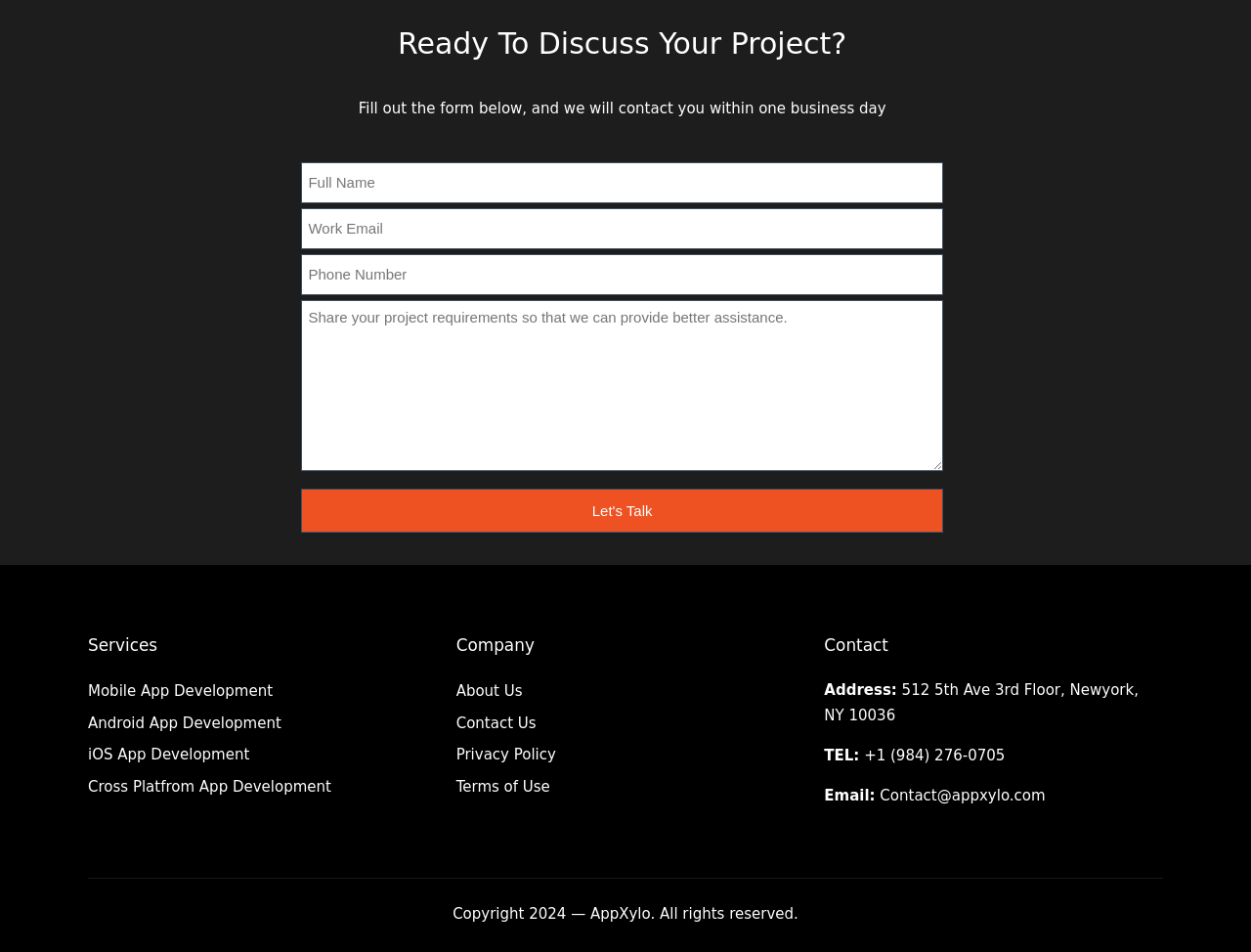Can you identify the bounding box coordinates of the clickable region needed to carry out this instruction: 'Click the 'Mobile App Development' link'? The coordinates should be four float numbers within the range of 0 to 1, stated as [left, top, right, bottom].

[0.07, 0.717, 0.218, 0.735]